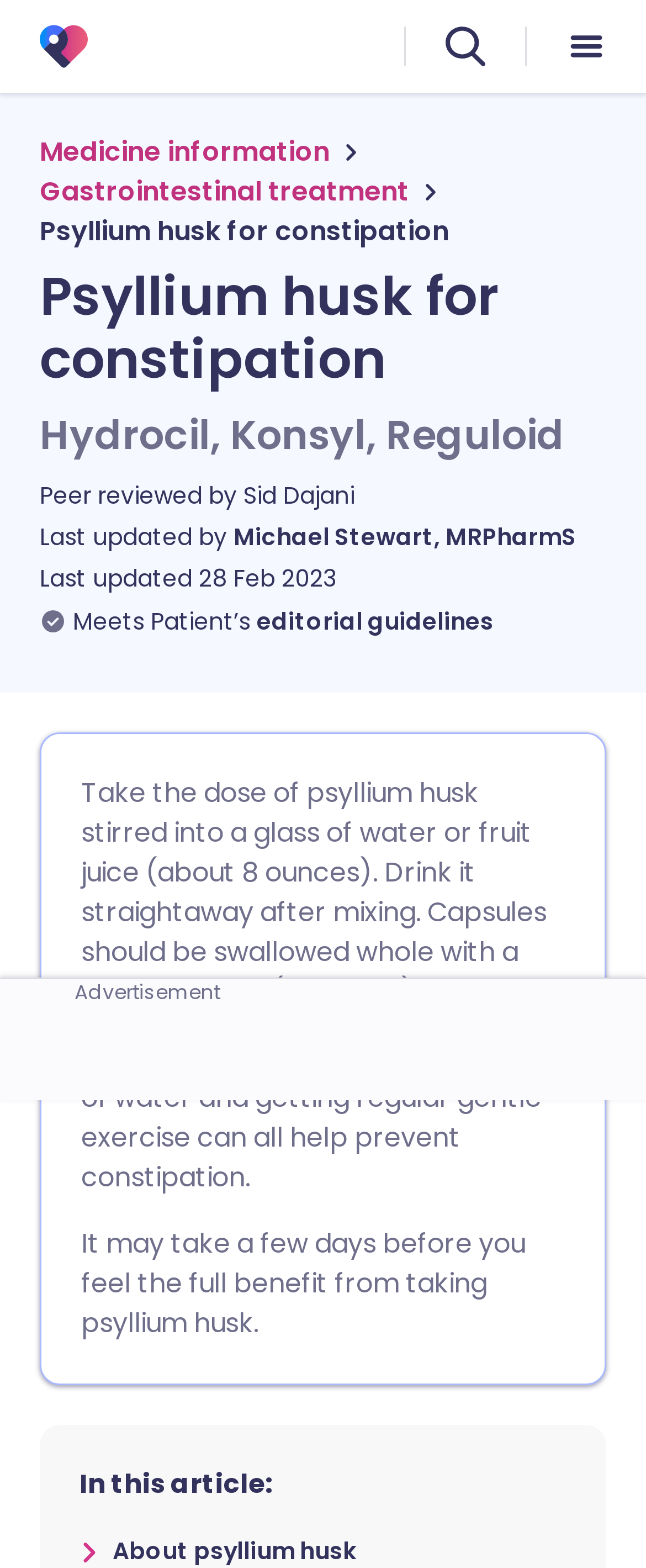Based on the image, provide a detailed and complete answer to the question: 
Who reviewed the article?

The reviewer's name can be found in the static text 'Peer reviewed by Sid Dajani' which is located below the heading 'Psyllium husk for constipation'.